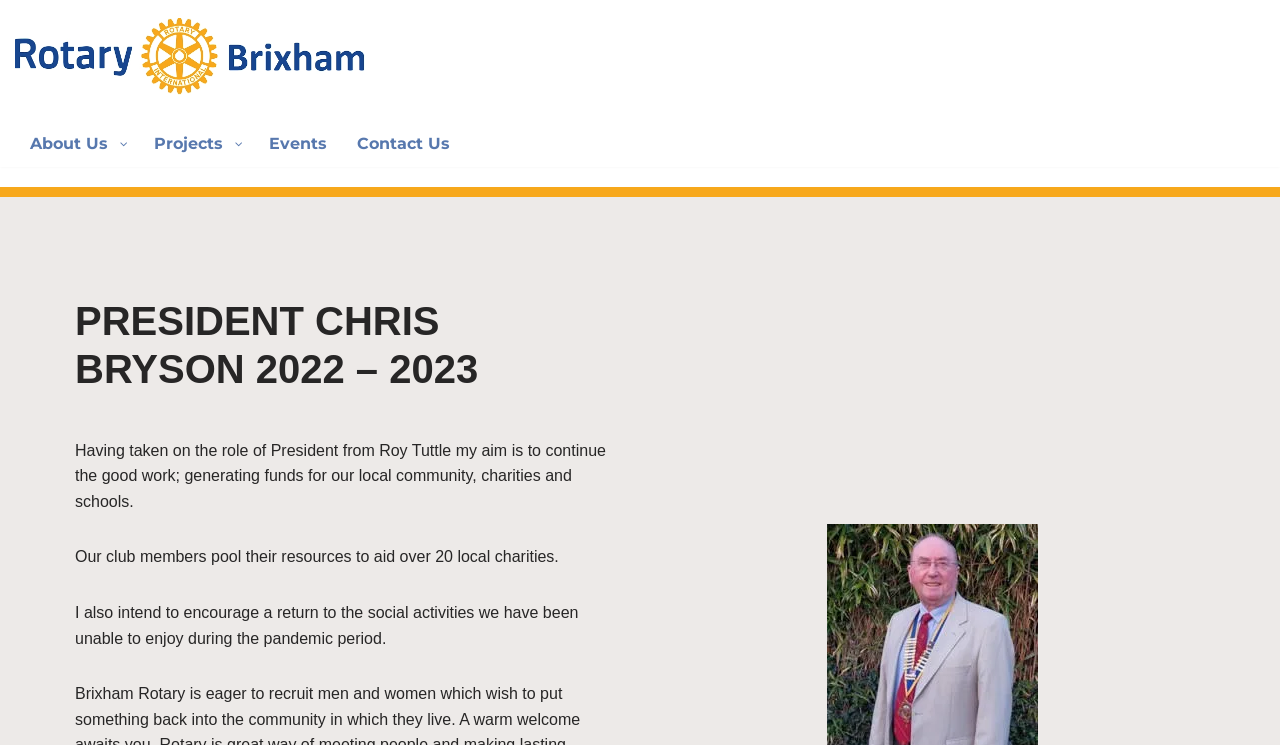Determine the bounding box of the UI element mentioned here: "Projects". The coordinates must be in the format [left, top, right, bottom] with values ranging from 0 to 1.

[0.109, 0.173, 0.198, 0.213]